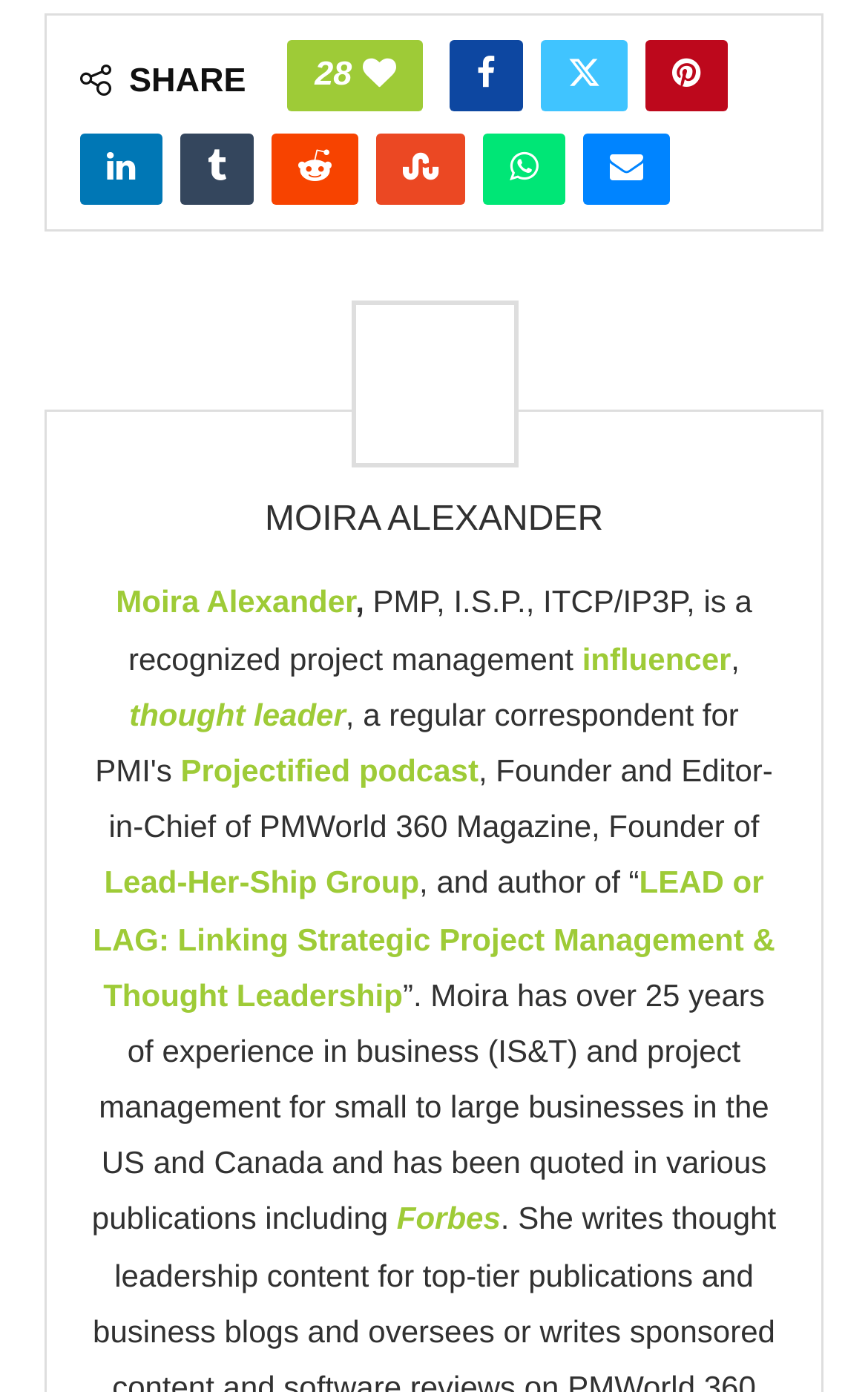Bounding box coordinates are specified in the format (top-left x, top-left y, bottom-right x, bottom-right y). All values are floating point numbers bounded between 0 and 1. Please provide the bounding box coordinate of the region this sentence describes: thought leader

[0.149, 0.5, 0.398, 0.526]